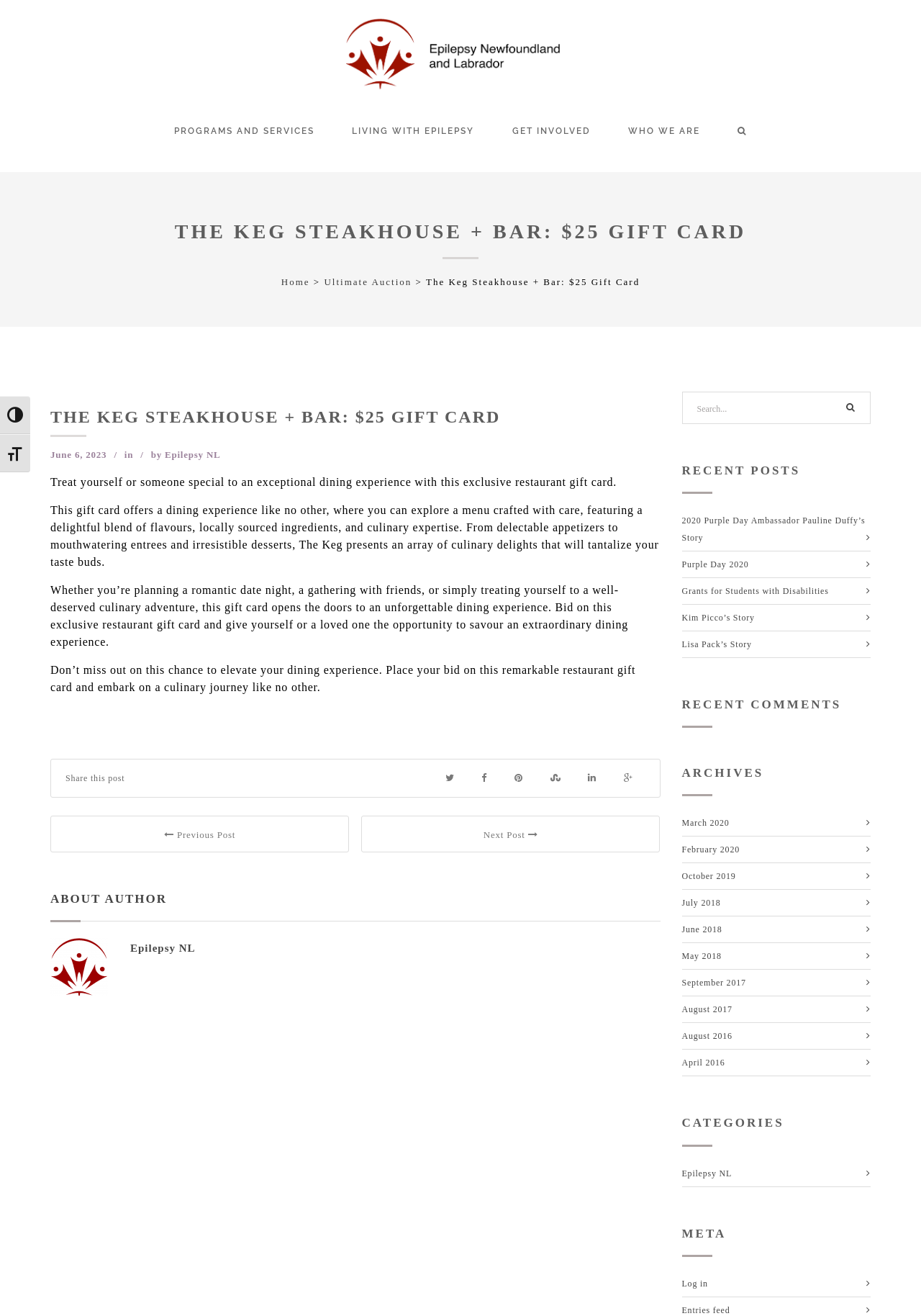Determine the bounding box coordinates for the HTML element described here: "alt="logo"".

[0.383, 0.014, 0.617, 0.068]